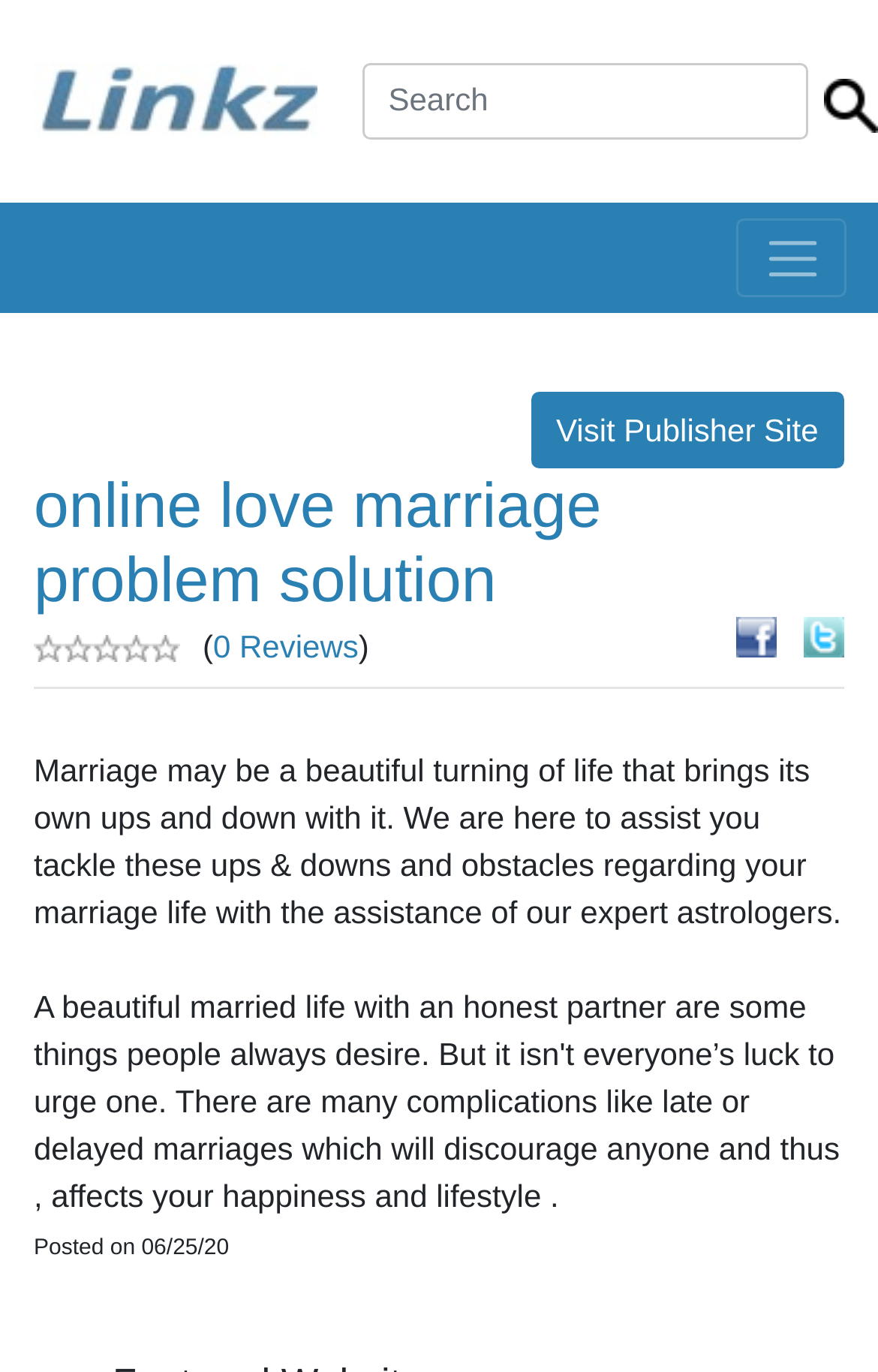Please study the image and answer the question comprehensively:
How many social media sharing options are available?

Upon examining the webpage, I found two social media sharing options: 'Share on Facebook' and 'Share on Twitter'. These options are represented by links with corresponding images.